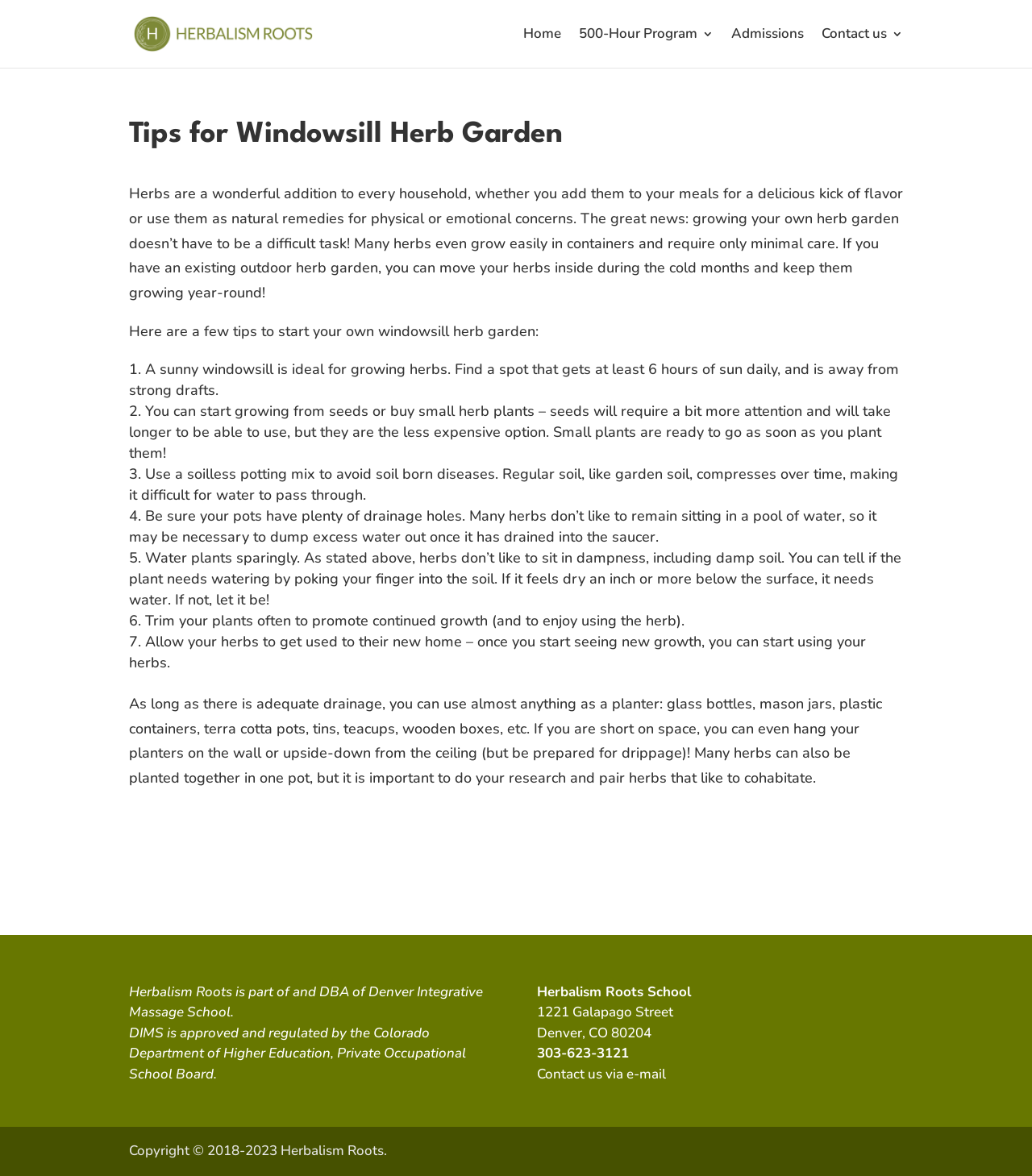Can you identify and provide the main heading of the webpage?

Tips for Windowsill Herb Garden